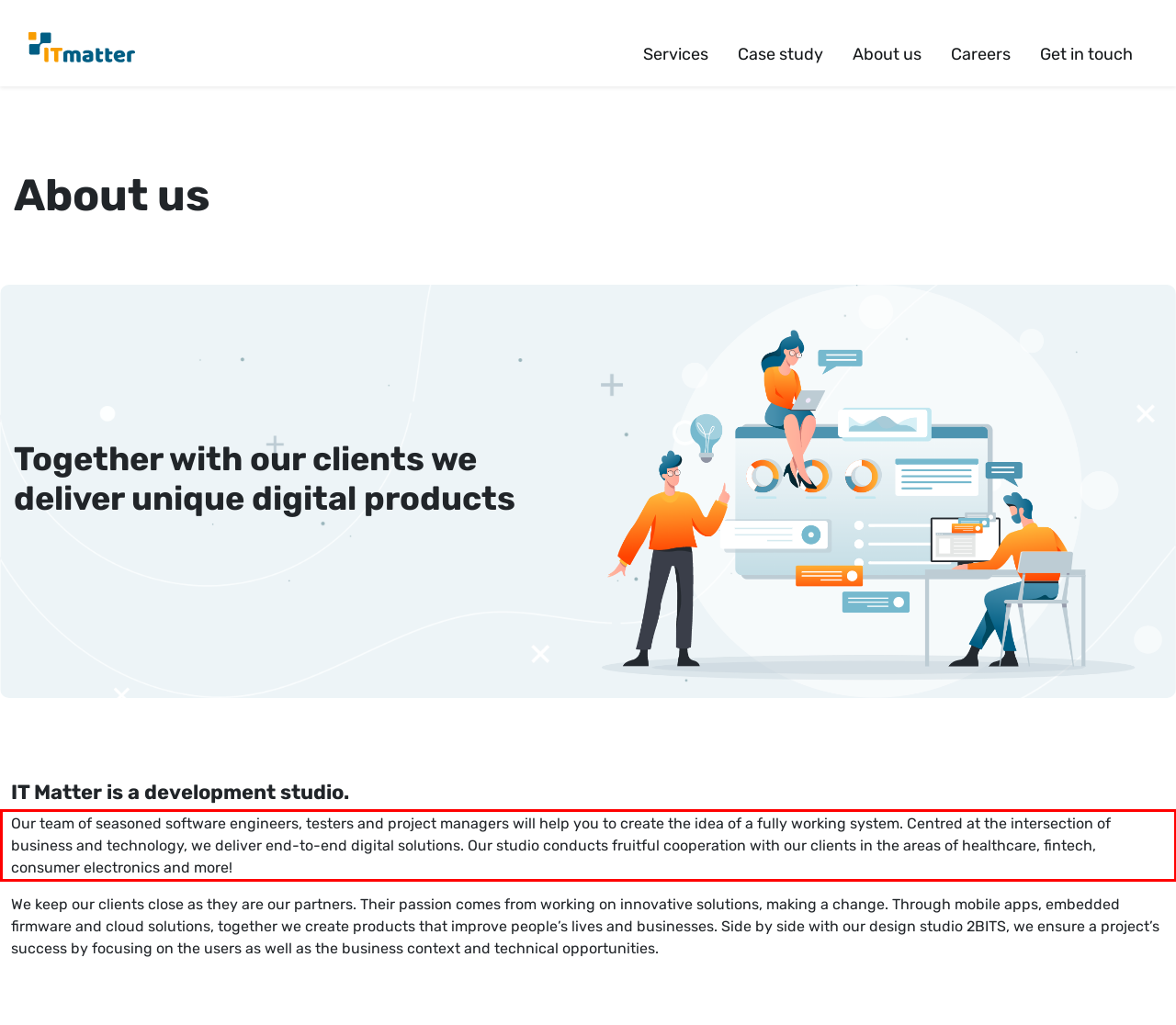In the screenshot of the webpage, find the red bounding box and perform OCR to obtain the text content restricted within this red bounding box.

Our team of seasoned software engineers, testers and project managers will help you to create the idea of a fully working system. Centred at the intersection of business and technology, we deliver end-to-end digital solutions. Our studio conducts fruitful cooperation with our clients in the areas of healthcare, fintech, consumer electronics and more!